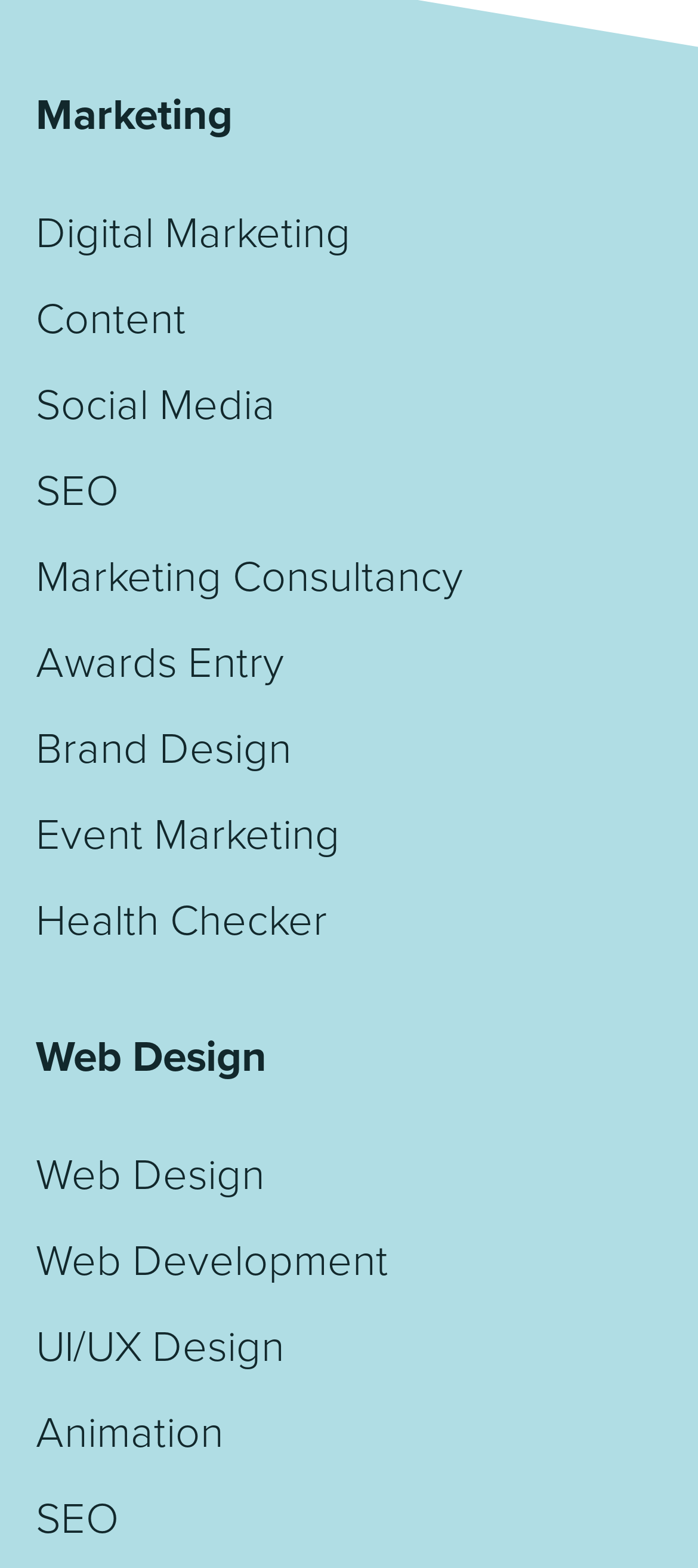Answer in one word or a short phrase: 
What is the last service listed under Marketing?

Health Checker